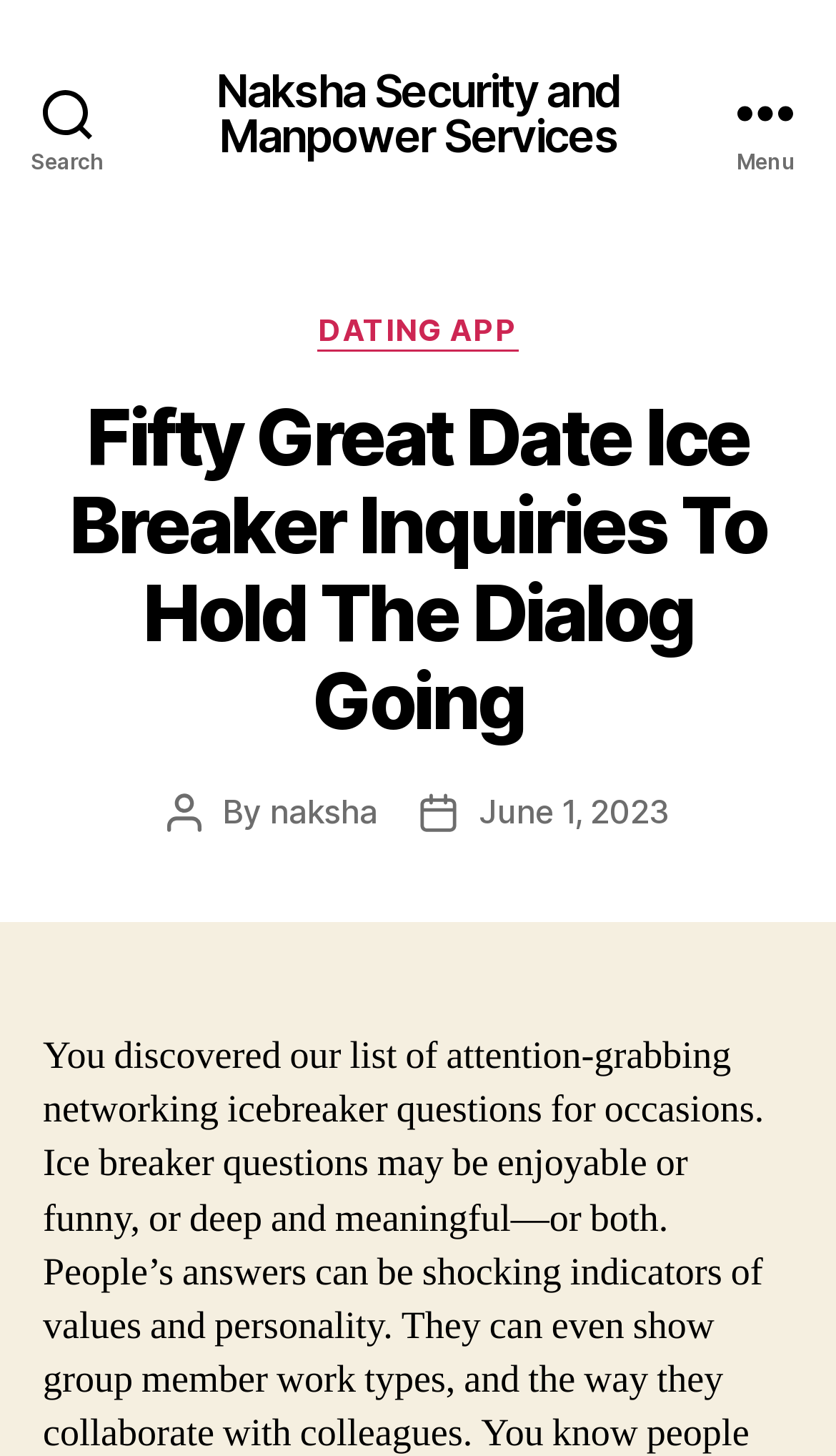Reply to the question below using a single word or brief phrase:
Is there a menu button on the webpage?

Yes